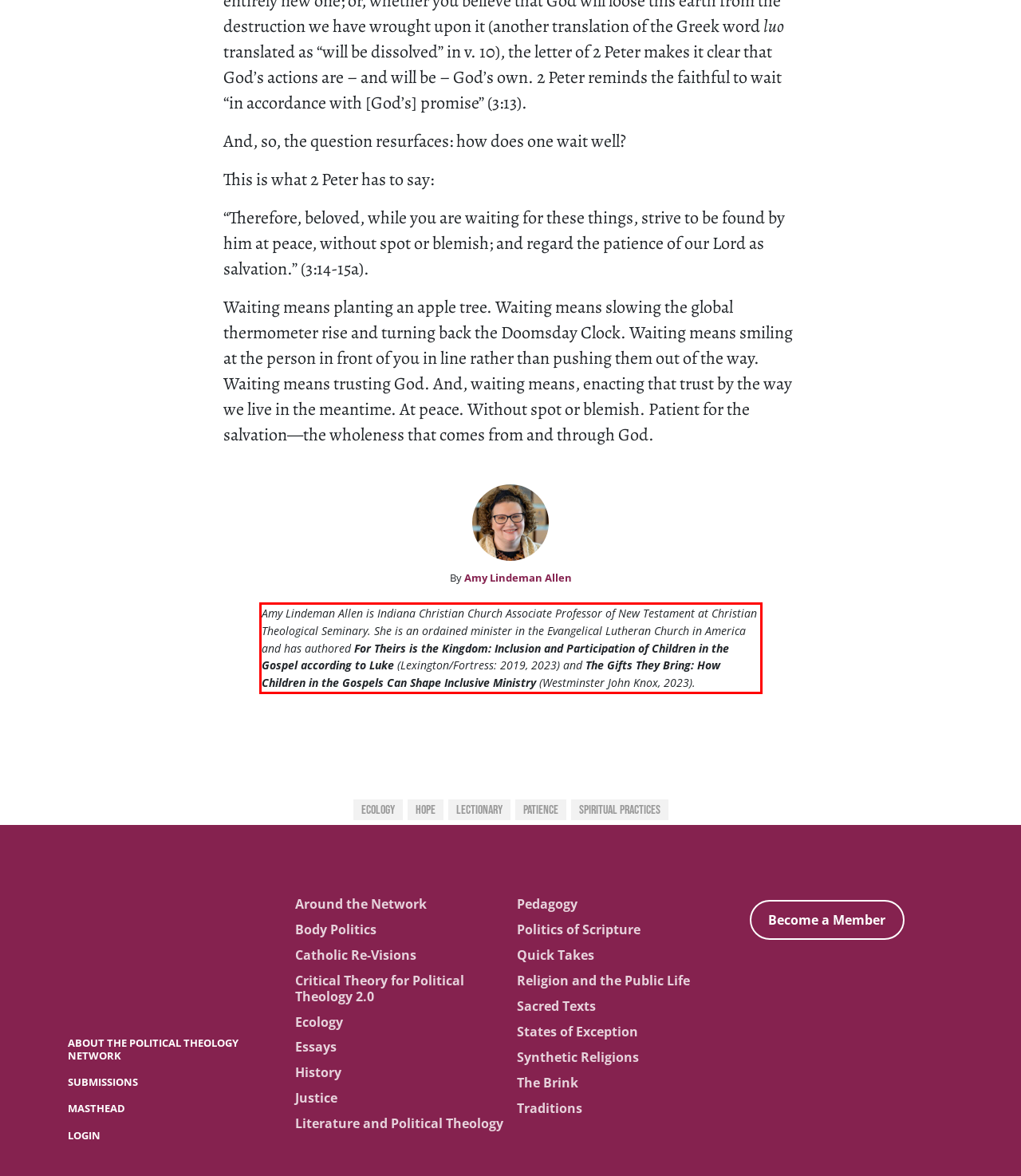Please identify and extract the text from the UI element that is surrounded by a red bounding box in the provided webpage screenshot.

Amy Lindeman Allen is Indiana Christian Church Associate Professor of New Testament at Christian Theological Seminary. She is an ordained minister in the Evangelical Lutheran Church in America and has authored For Theirs is the Kingdom: Inclusion and Participation of Children in the Gospel according to Luke (Lexington/Fortress: 2019, 2023) and The Gifts They Bring: How Children in the Gospels Can Shape Inclusive Ministry (Westminster John Knox, 2023).